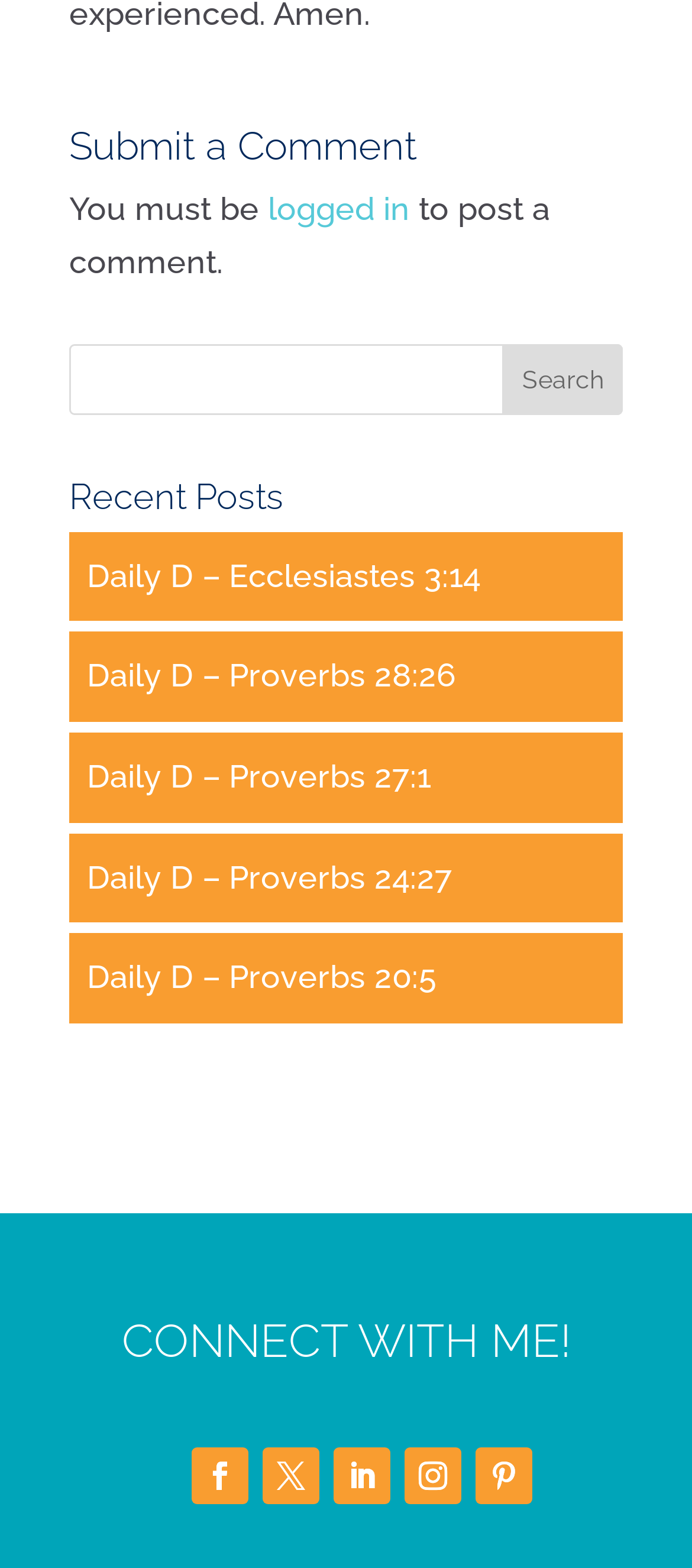Please provide a comprehensive answer to the question based on the screenshot: What is the purpose of the textbox?

The textbox is accompanied by a button 'Search' which suggests that the purpose of the textbox is to input search queries.